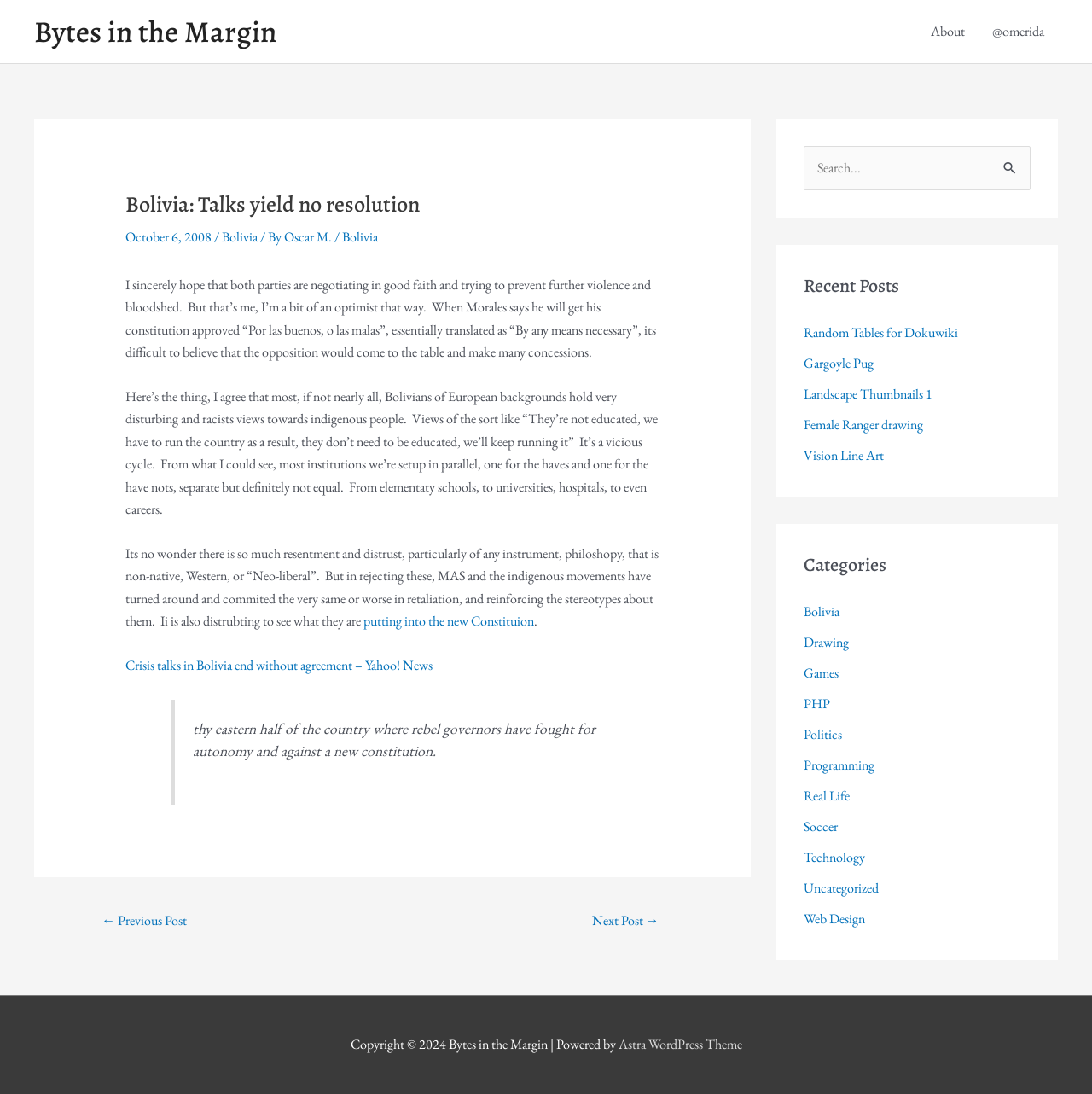Elaborate on the information and visuals displayed on the webpage.

This webpage is about a blog post titled "Bolivia: Talks yield no resolution" on a website called "Bytes in the Margin". The website has a navigation menu at the top right corner with links to "About" and "@omerida". The main content area is divided into several sections.

At the top, there is a header section with the title of the blog post, "Bolivia: Talks yield no resolution", and a subtitle indicating the date of the post, "October 6, 2008". Below the title, there are links to related categories, including "Bolivia".

The main article is a lengthy text discussing the situation in Bolivia, with the author expressing their hopes for a peaceful resolution and criticizing the views of some Bolivians towards indigenous people. The text is divided into several paragraphs, with some links to external sources, such as a Yahoo! News article.

To the right of the main article, there are three complementary sections. The first section has a search box and a button to search the website. The second section lists recent posts, with links to articles about various topics, including "Random Tables for Dokuwiki" and "Female Ranger drawing". The third section lists categories, with links to topics such as "Bolivia", "Drawing", and "Politics".

At the bottom of the page, there is a footer section with copyright information, a link to the website's name, and a credit to the Astra WordPress Theme.

Overall, the webpage has a simple and clean layout, with a focus on the main article and easy access to related content and website features.